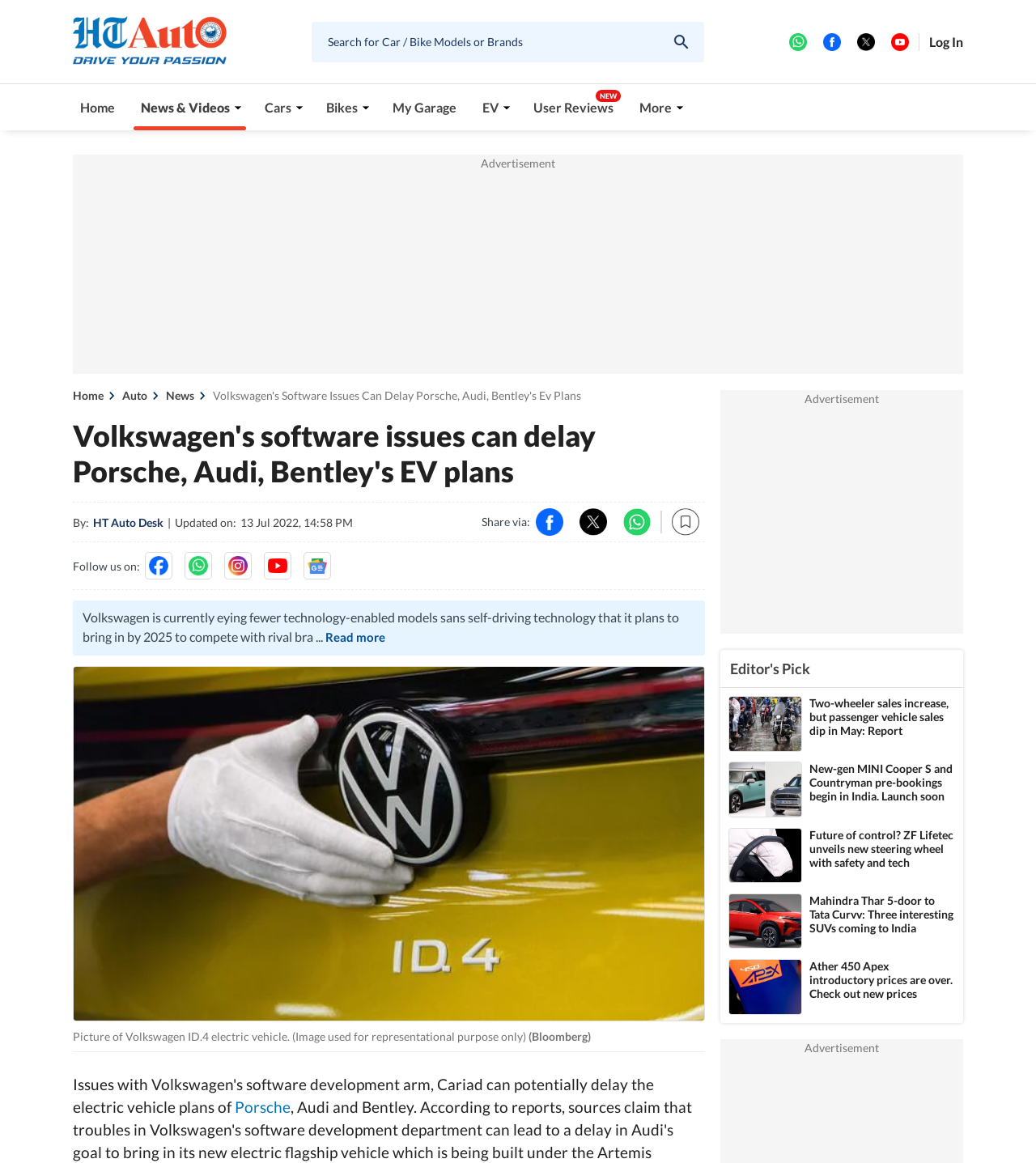Reply to the question with a brief word or phrase: What is the caption of the image below the main article?

Picture of Volkswagen ID.4 electric vehicle.